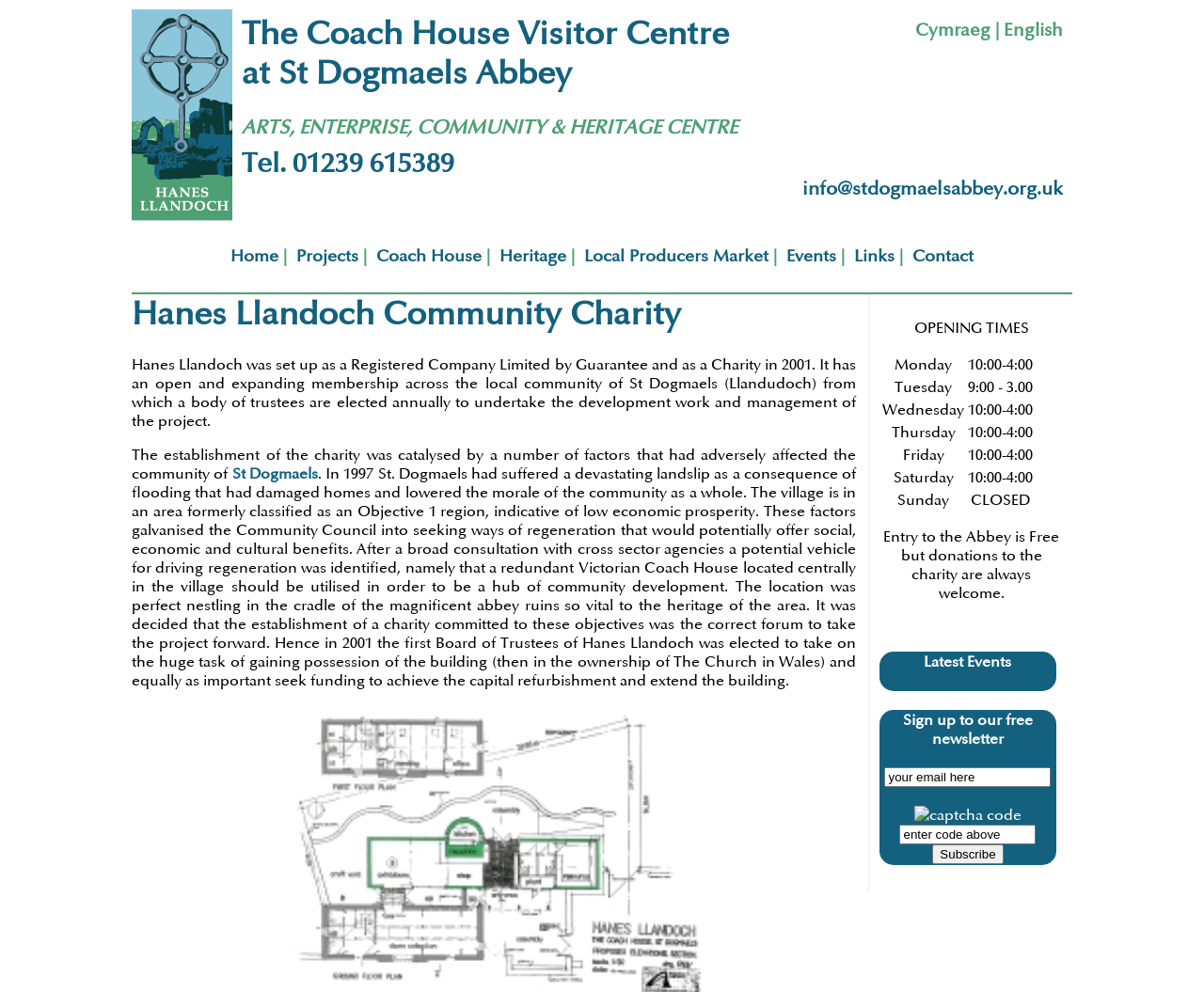Please extract the primary headline from the webpage.

The Coach House Visitor Centre at St Dogmaels Abbey